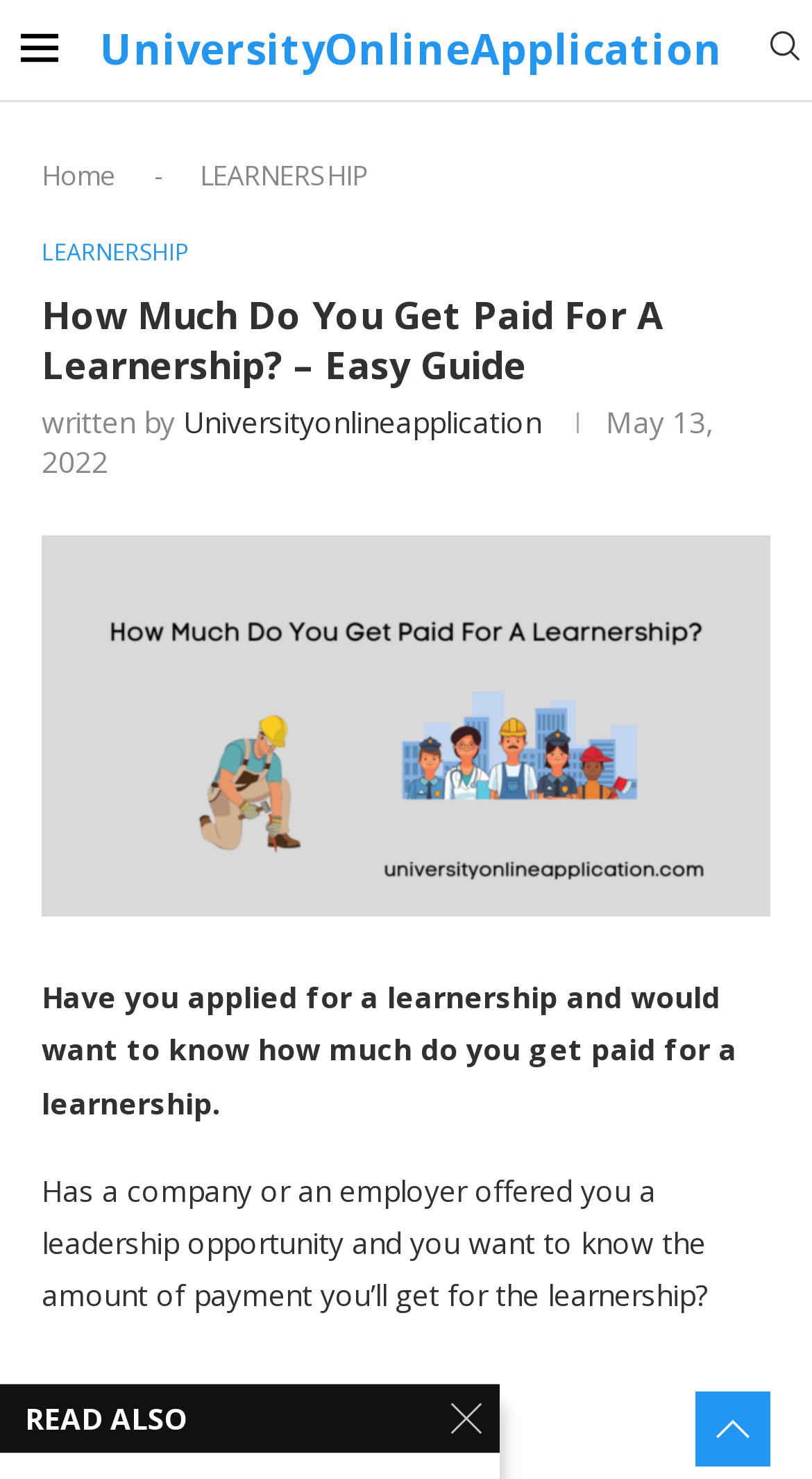Please determine the bounding box coordinates of the clickable area required to carry out the following instruction: "Search for something". The coordinates must be four float numbers between 0 and 1, represented as [left, top, right, bottom].

[0.941, 0.02, 0.992, 0.047]